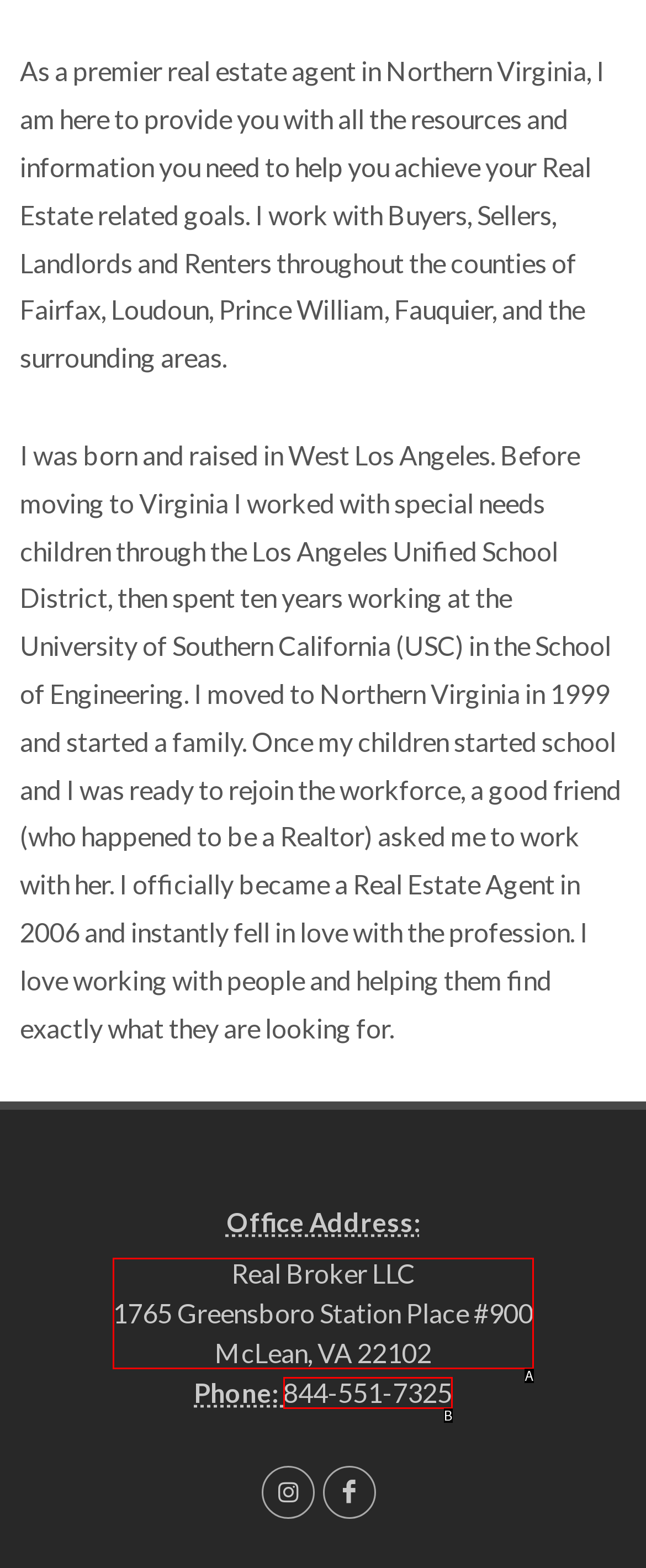Which lettered UI element aligns with this description: 844-551-7325
Provide your answer using the letter from the available choices.

B